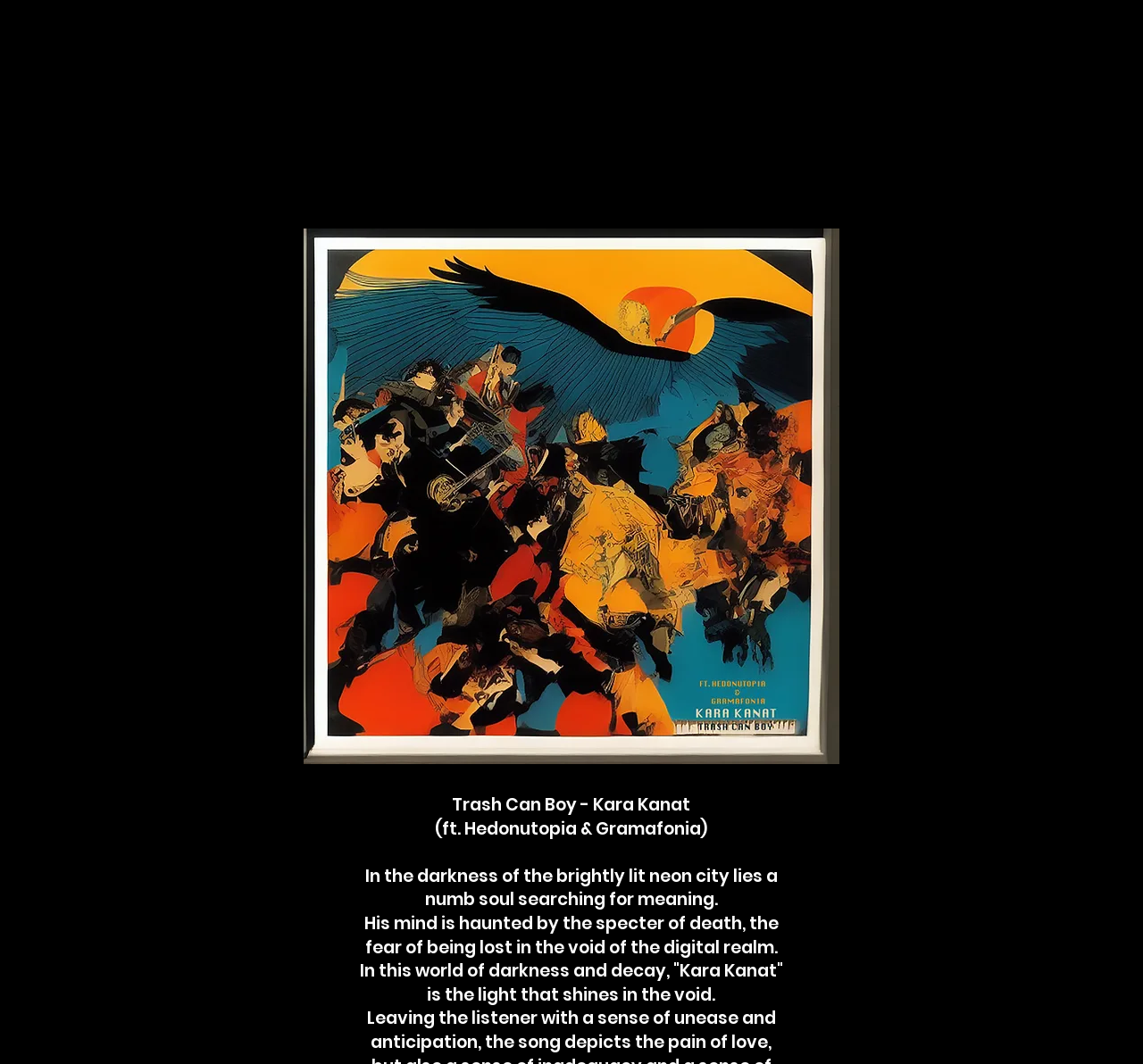Respond to the question below with a single word or phrase:
What is the name of the featured artists?

Hedonutopia & Gramafonia